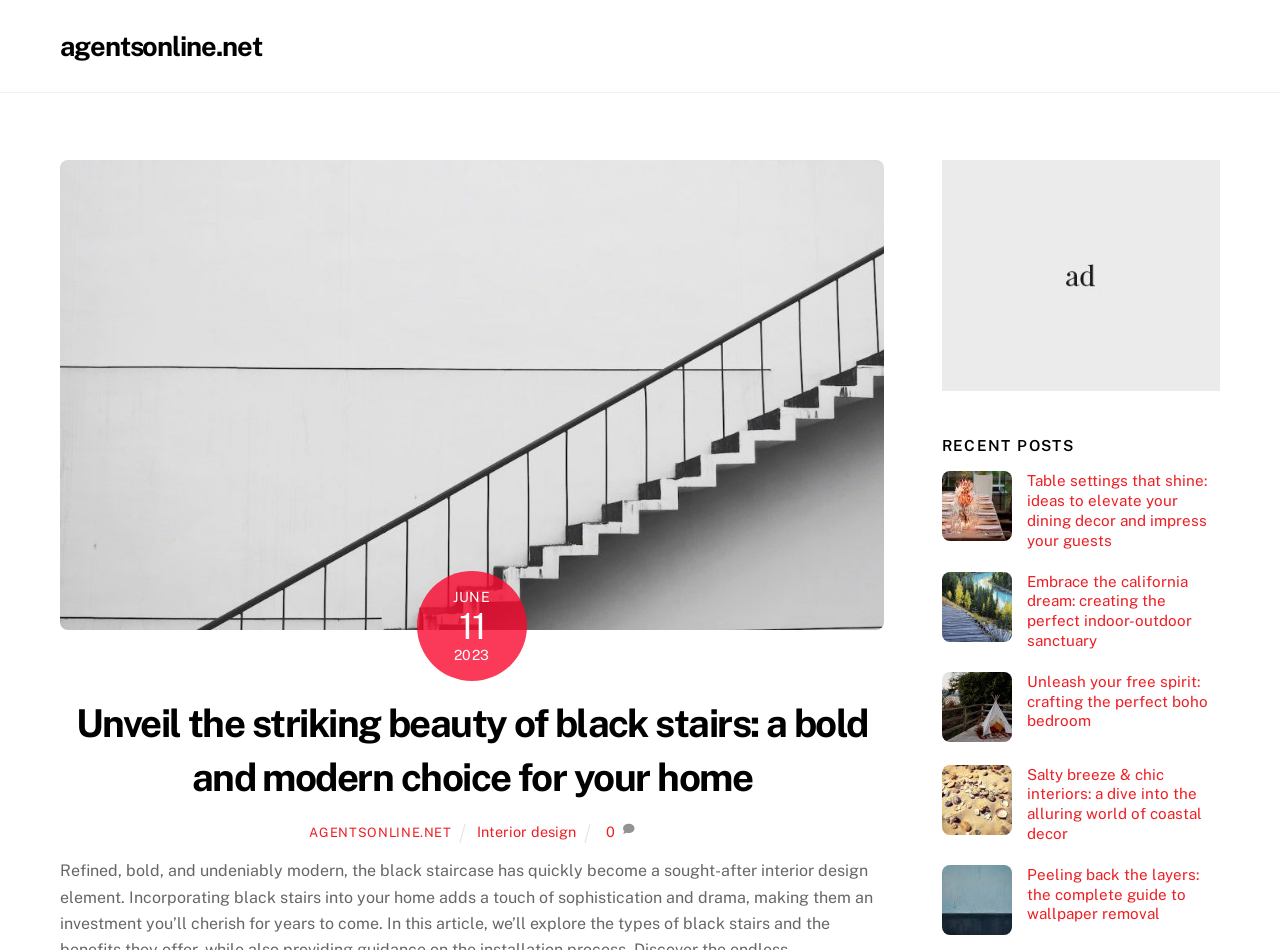Using the given description, provide the bounding box coordinates formatted as (top-left x, top-left y, bottom-right x, bottom-right y), with all values being floating point numbers between 0 and 1. Description: Interior design

[0.373, 0.866, 0.45, 0.884]